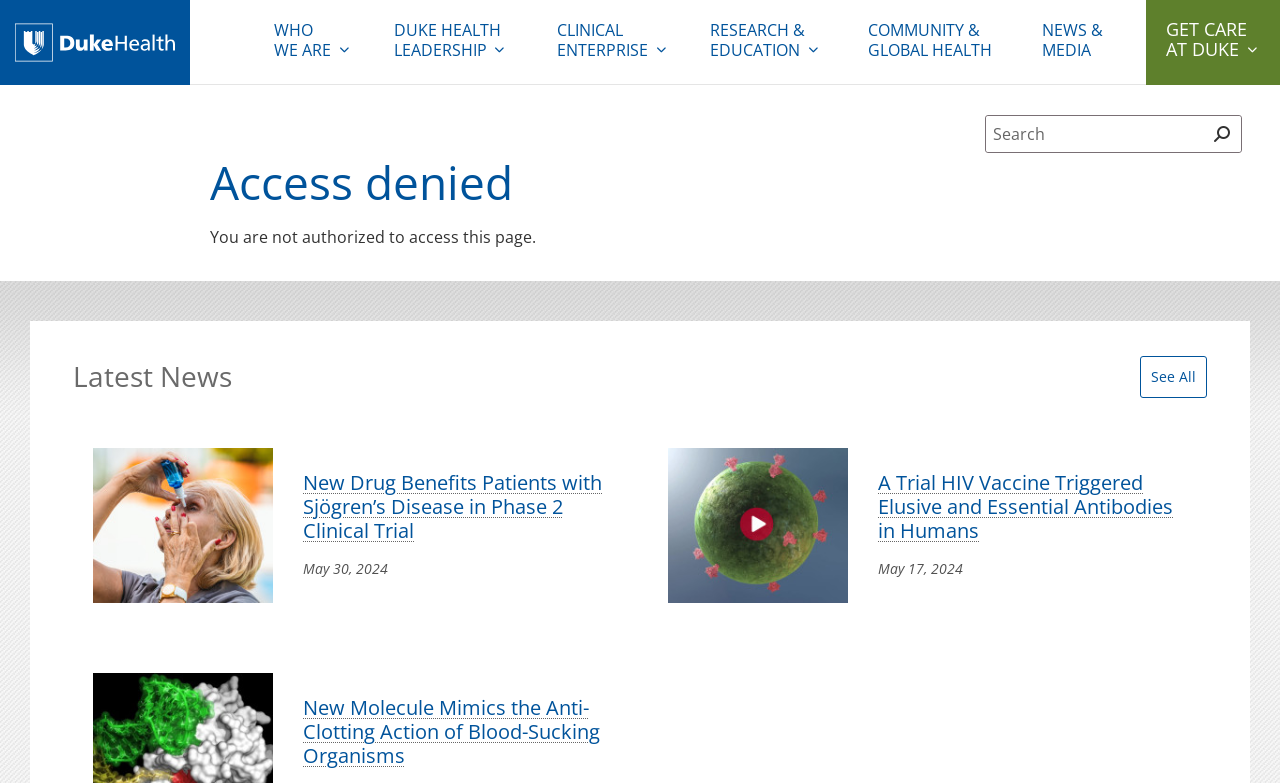Provide a brief response to the question below using one word or phrase:
How many main categories are there in the top navigation menu?

5